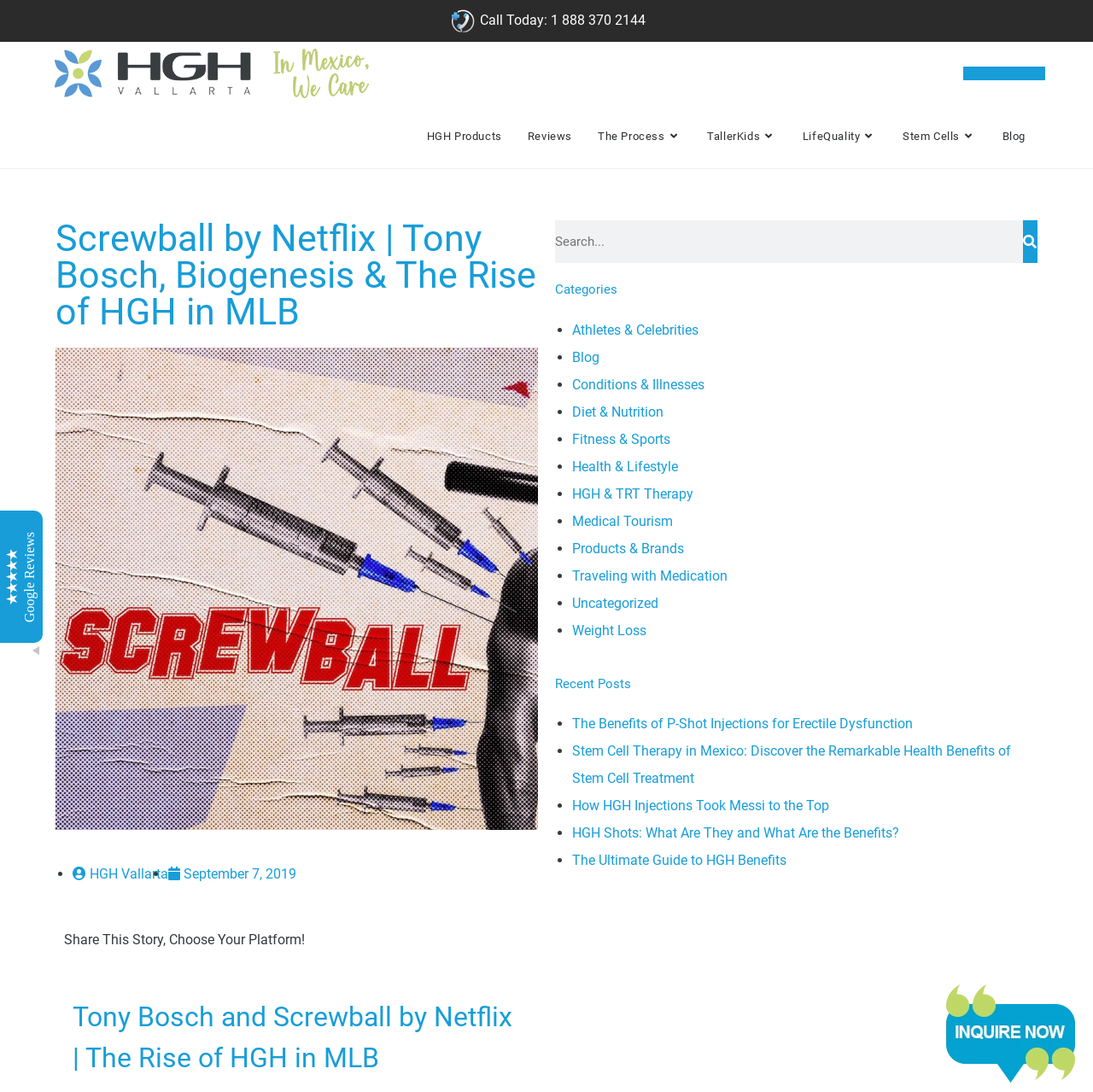Determine the bounding box coordinates of the UI element that matches the following description: "Blog". The coordinates should be four float numbers between 0 and 1 in the format [left, top, right, bottom].

[0.905, 0.096, 0.95, 0.154]